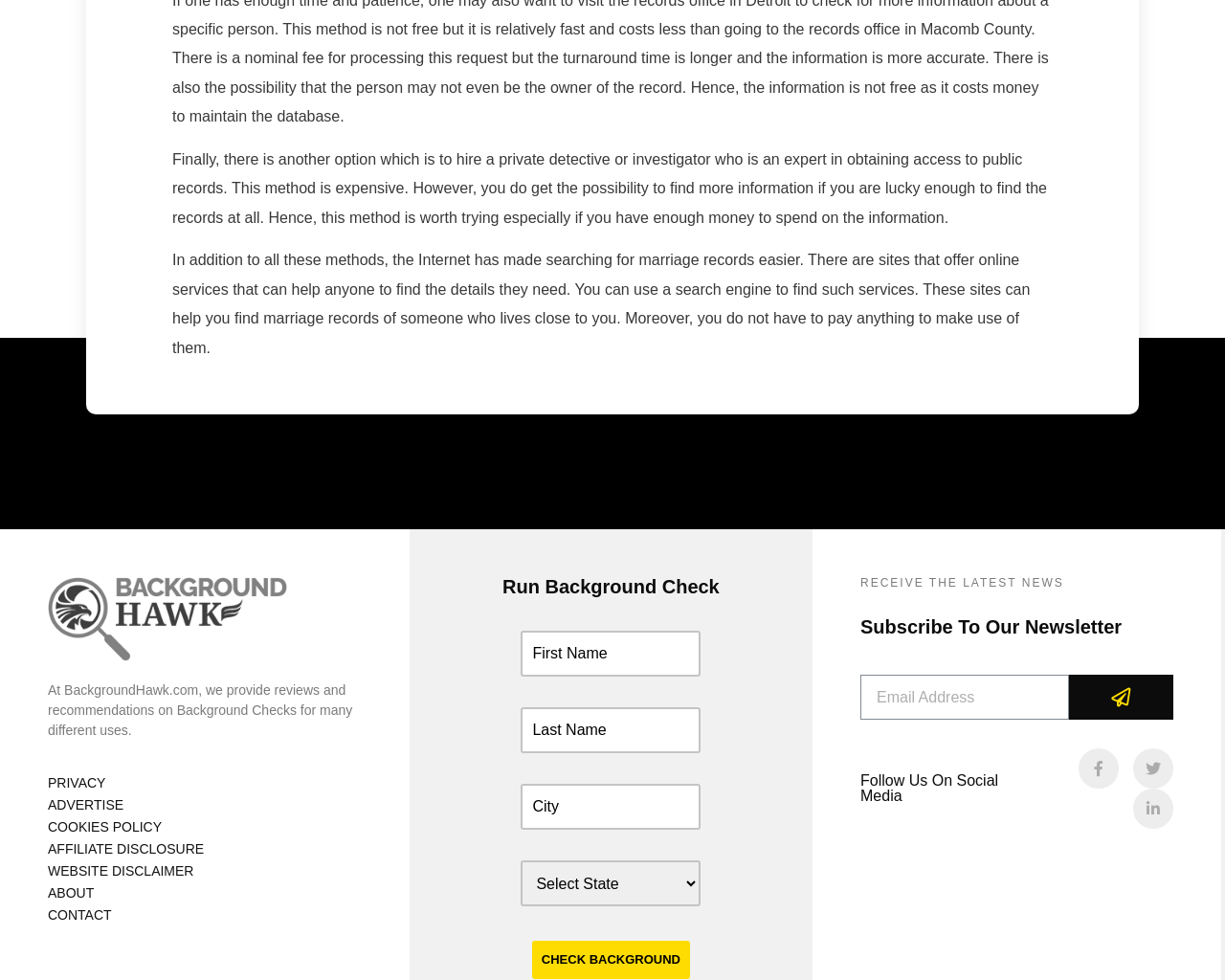Please provide a brief answer to the following inquiry using a single word or phrase:
How many social media platforms are linked on the webpage?

Three